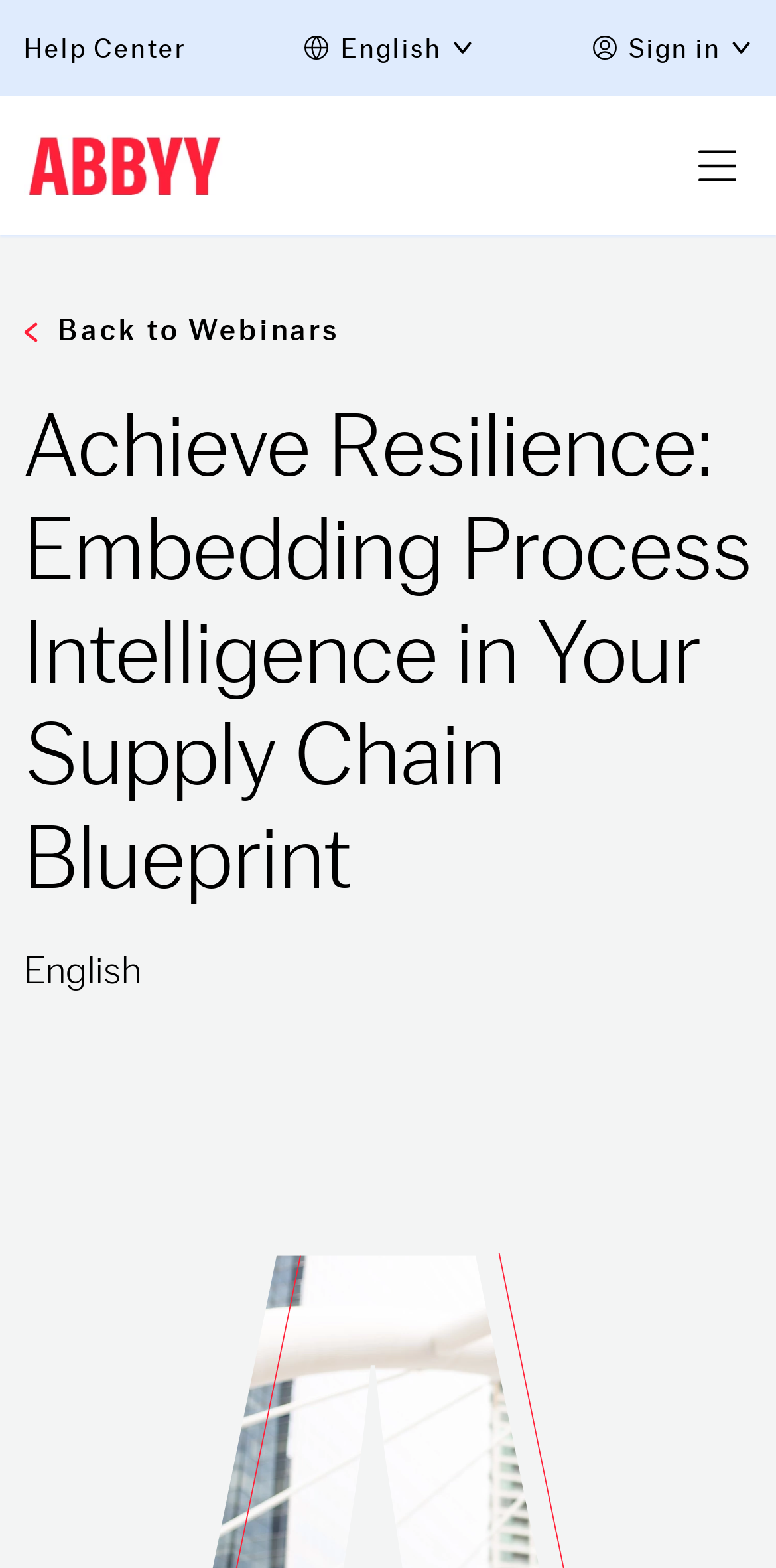Reply to the question with a single word or phrase:
How many images are there on the webpage?

5